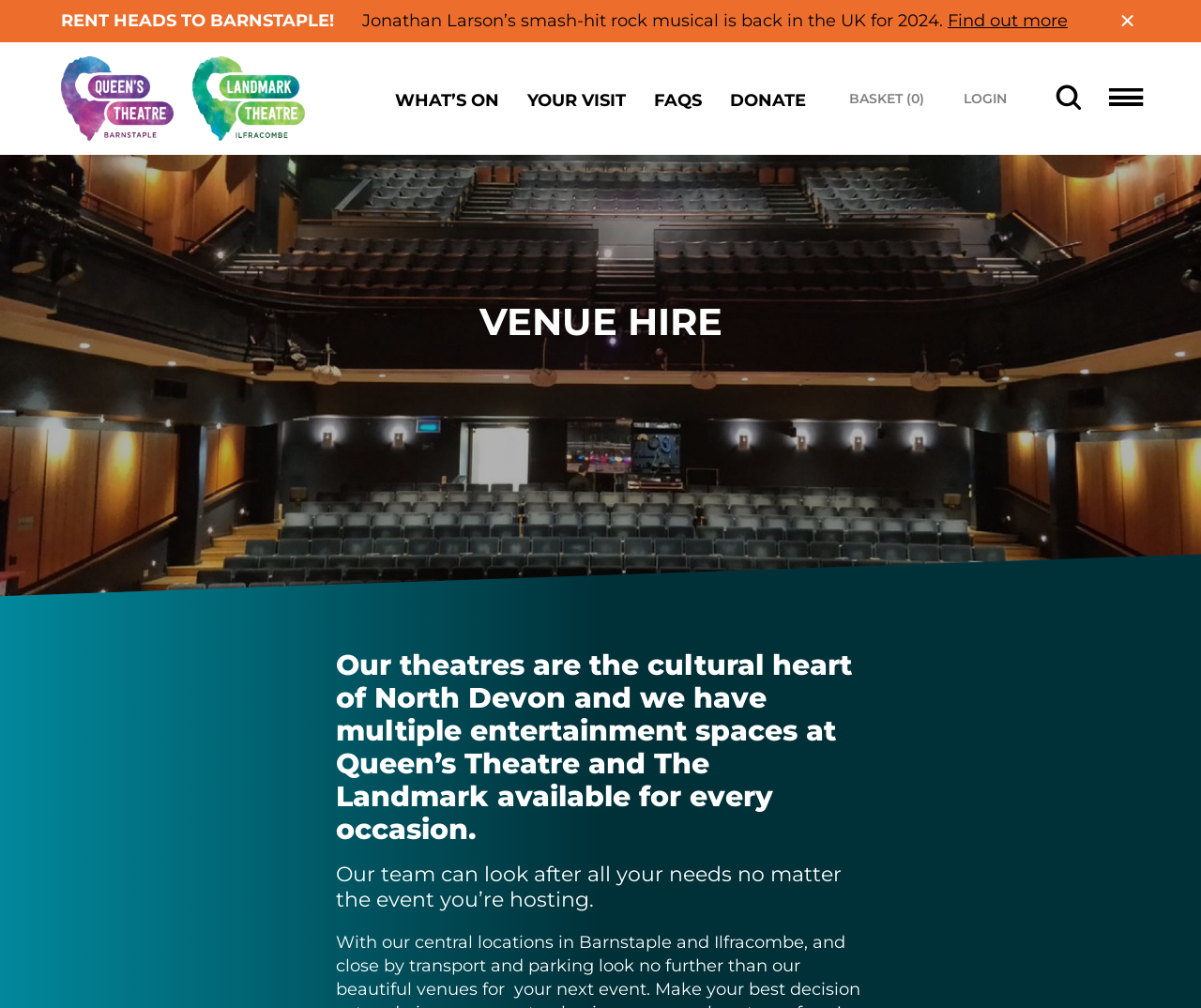Locate the bounding box coordinates of the element that needs to be clicked to carry out the instruction: "Learn about venue hire". The coordinates should be given as four float numbers ranging from 0 to 1, i.e., [left, top, right, bottom].

[0.051, 0.297, 0.949, 0.342]